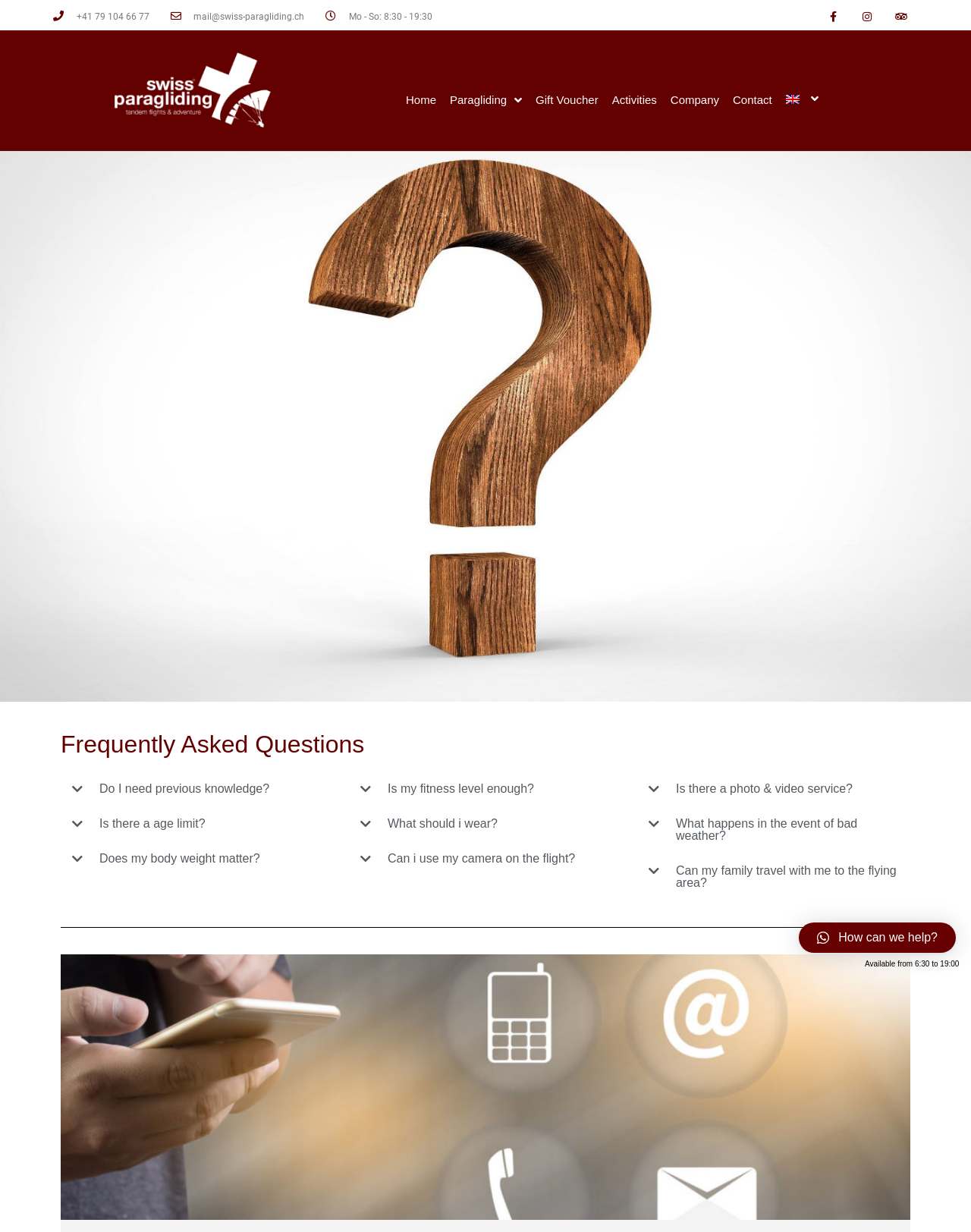How can I contact Swiss Paragliding & Adventure for help?
Using the image, provide a detailed and thorough answer to the question.

The contact information for help is located at the bottom of the webpage, and indicates that help is available from 6:30 to 19:00, with a link to initiate contact.